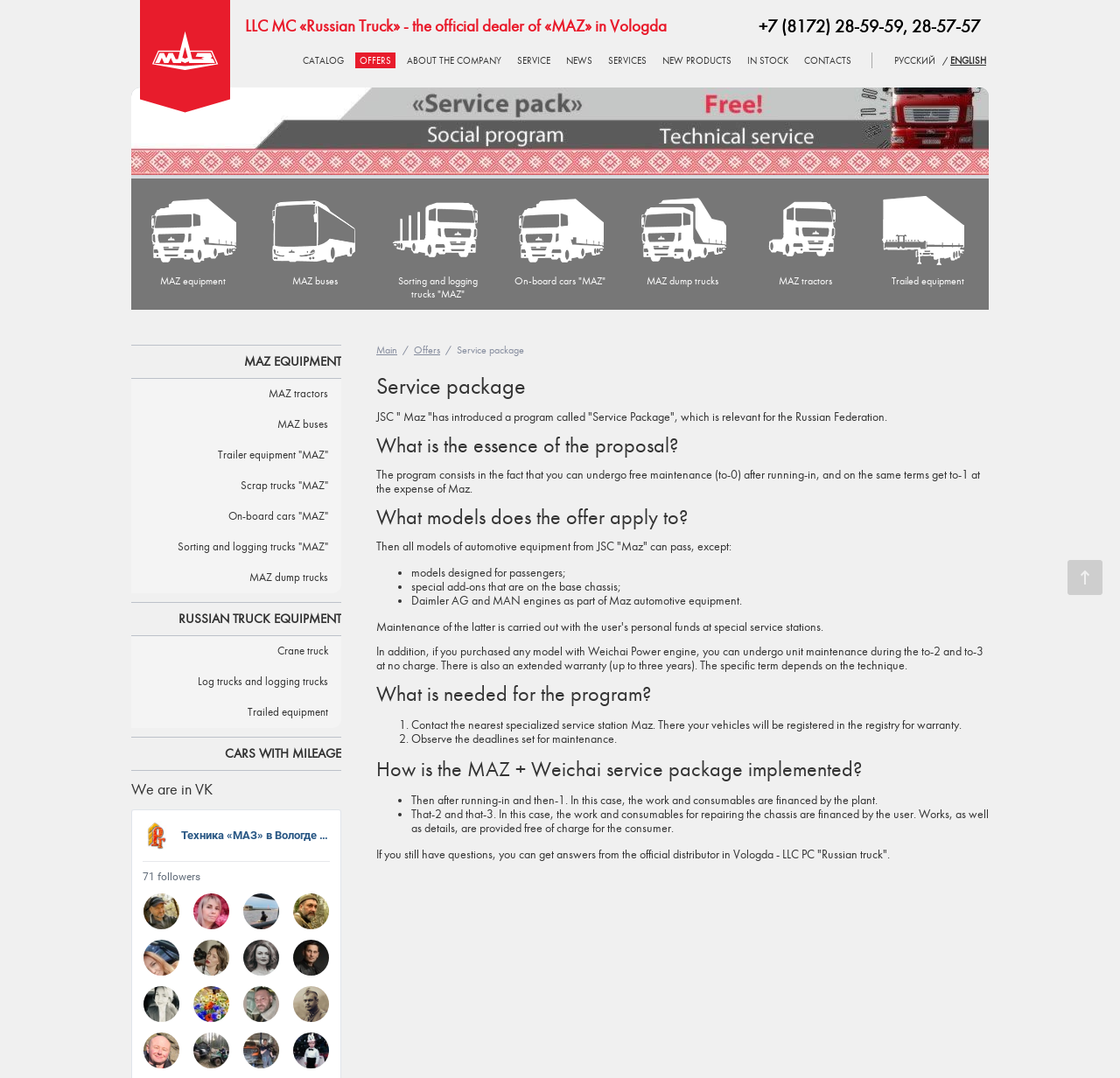Please respond in a single word or phrase: 
What is the name of the program introduced by JSC Maz?

Service Package